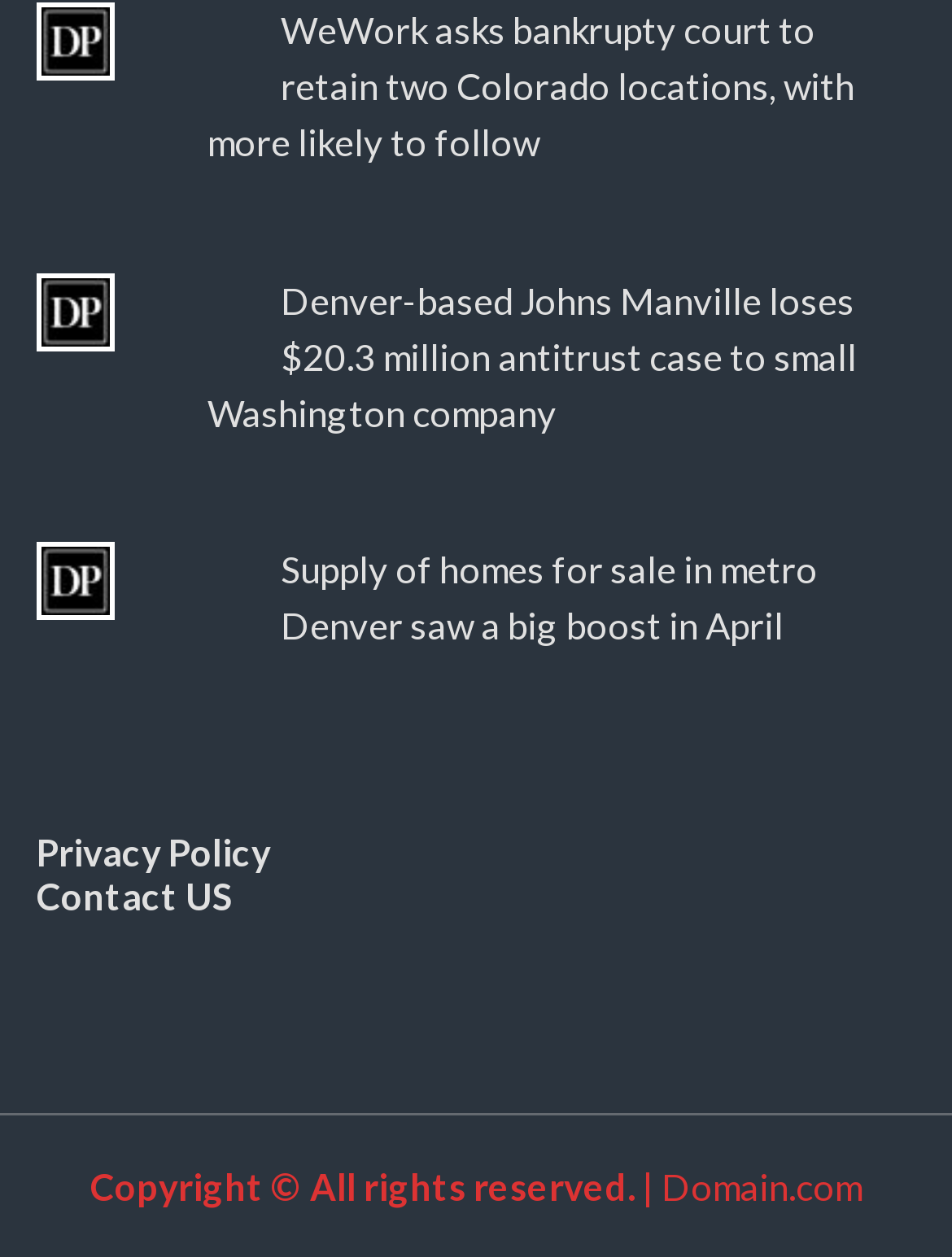What is the topic of the first news article?
Provide a short answer using one word or a brief phrase based on the image.

WeWork